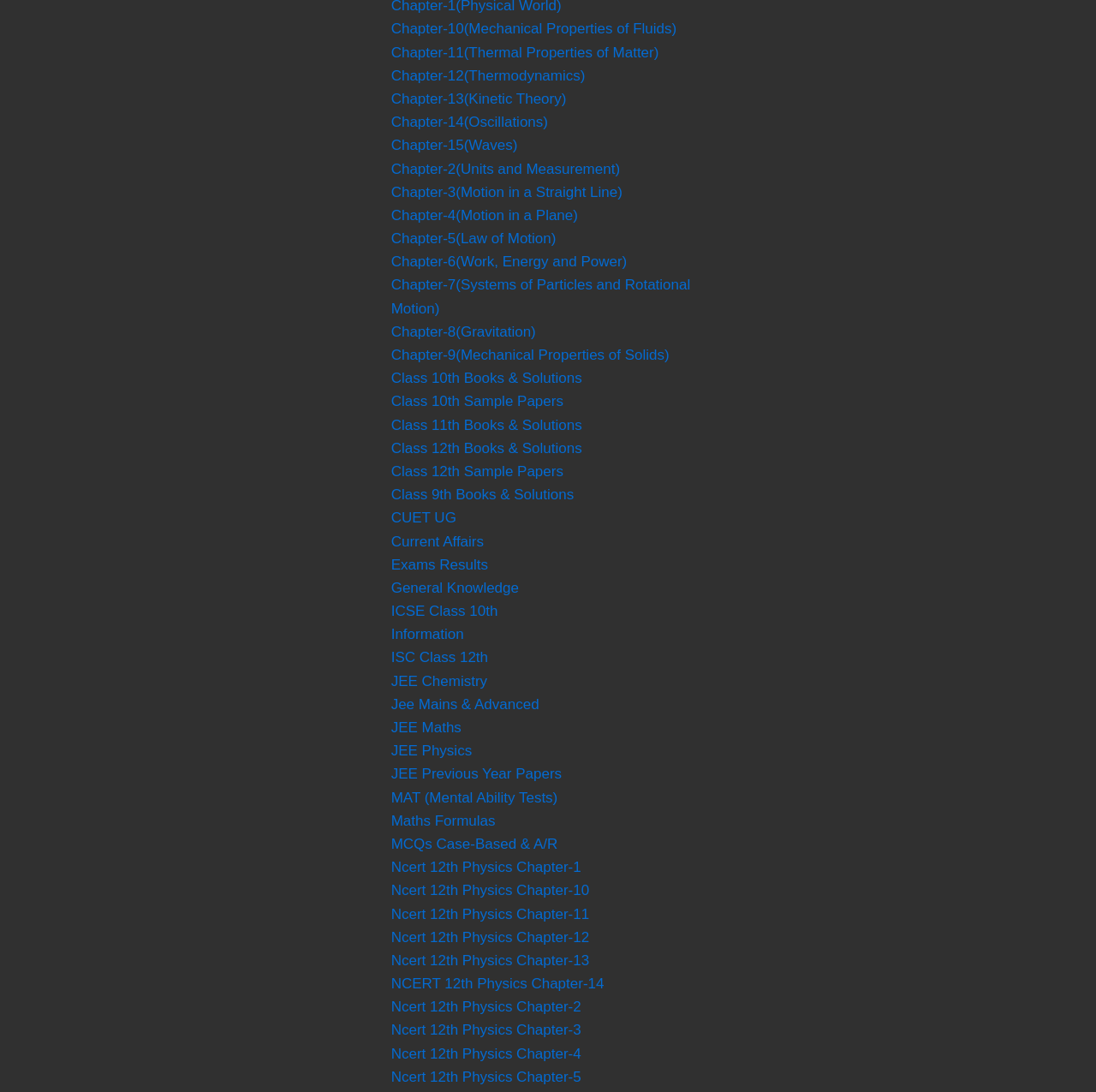Please find the bounding box for the following UI element description. Provide the coordinates in (top-left x, top-left y, bottom-right x, bottom-right y) format, with values between 0 and 1: Terms & Conditions

None